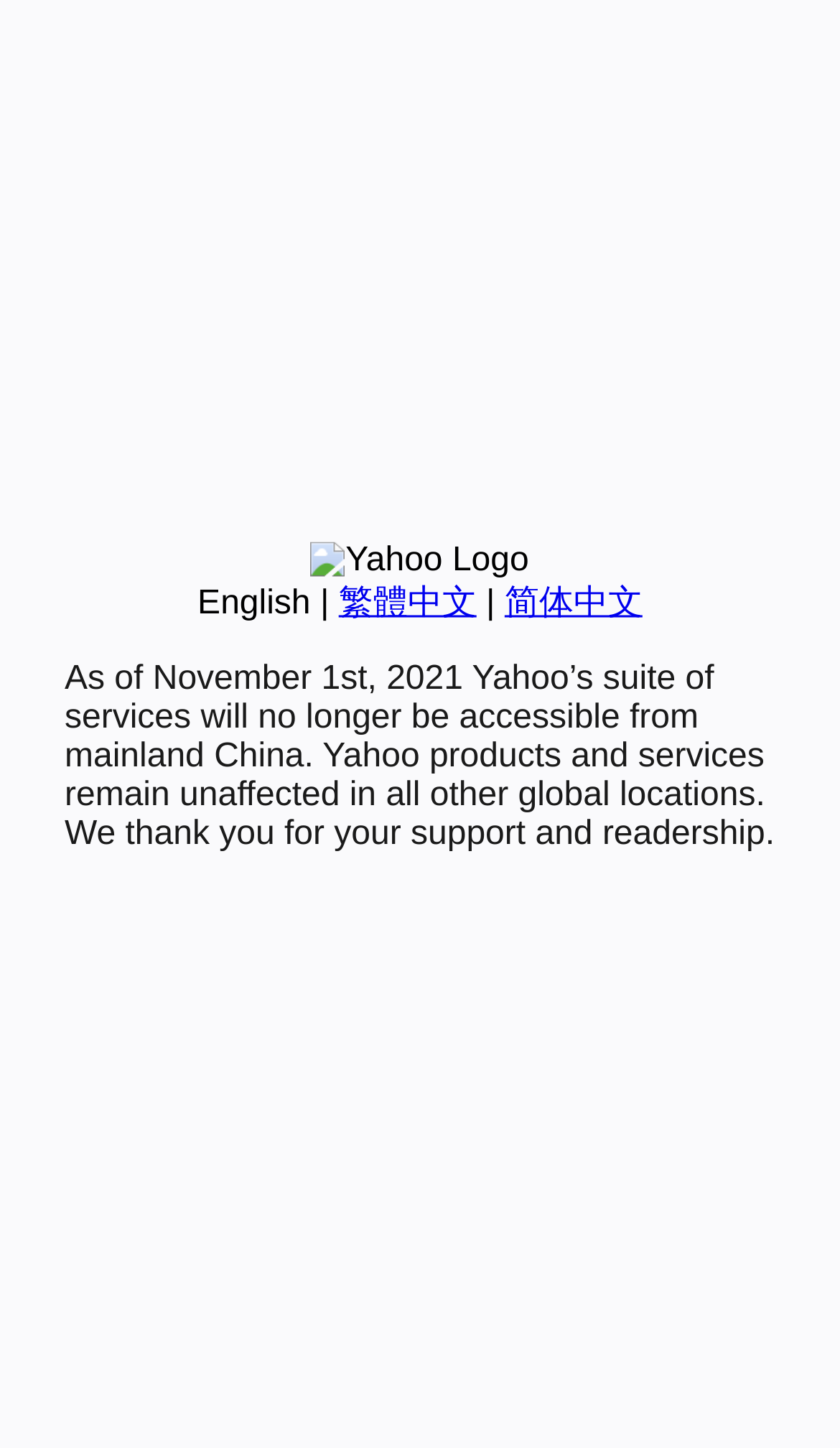For the given element description 简体中文, determine the bounding box coordinates of the UI element. The coordinates should follow the format (top-left x, top-left y, bottom-right x, bottom-right y) and be within the range of 0 to 1.

[0.601, 0.404, 0.765, 0.429]